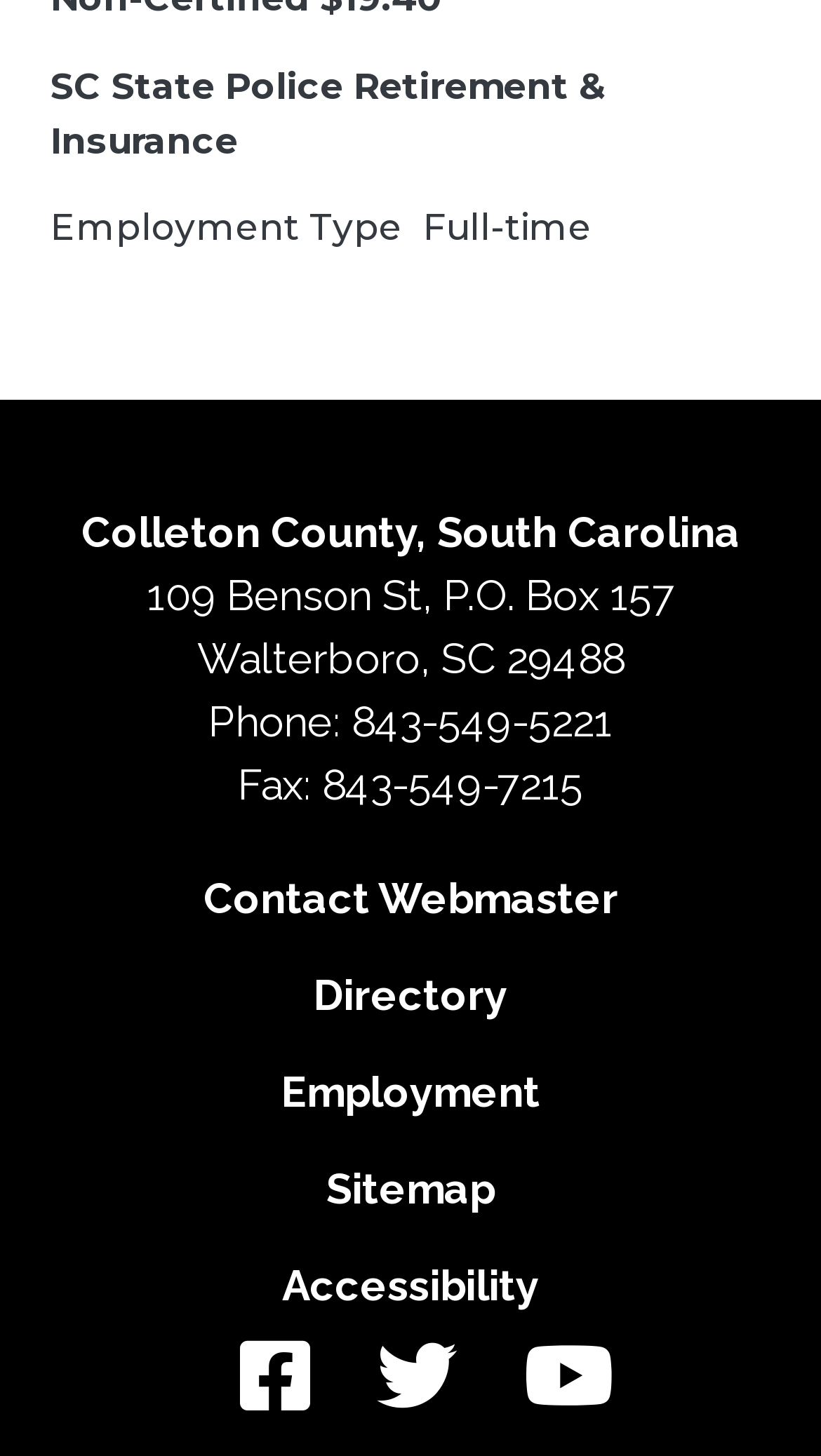Can you pinpoint the bounding box coordinates for the clickable element required for this instruction: "Check the sitemap"? The coordinates should be four float numbers between 0 and 1, i.e., [left, top, right, bottom].

[0.062, 0.783, 0.938, 0.849]